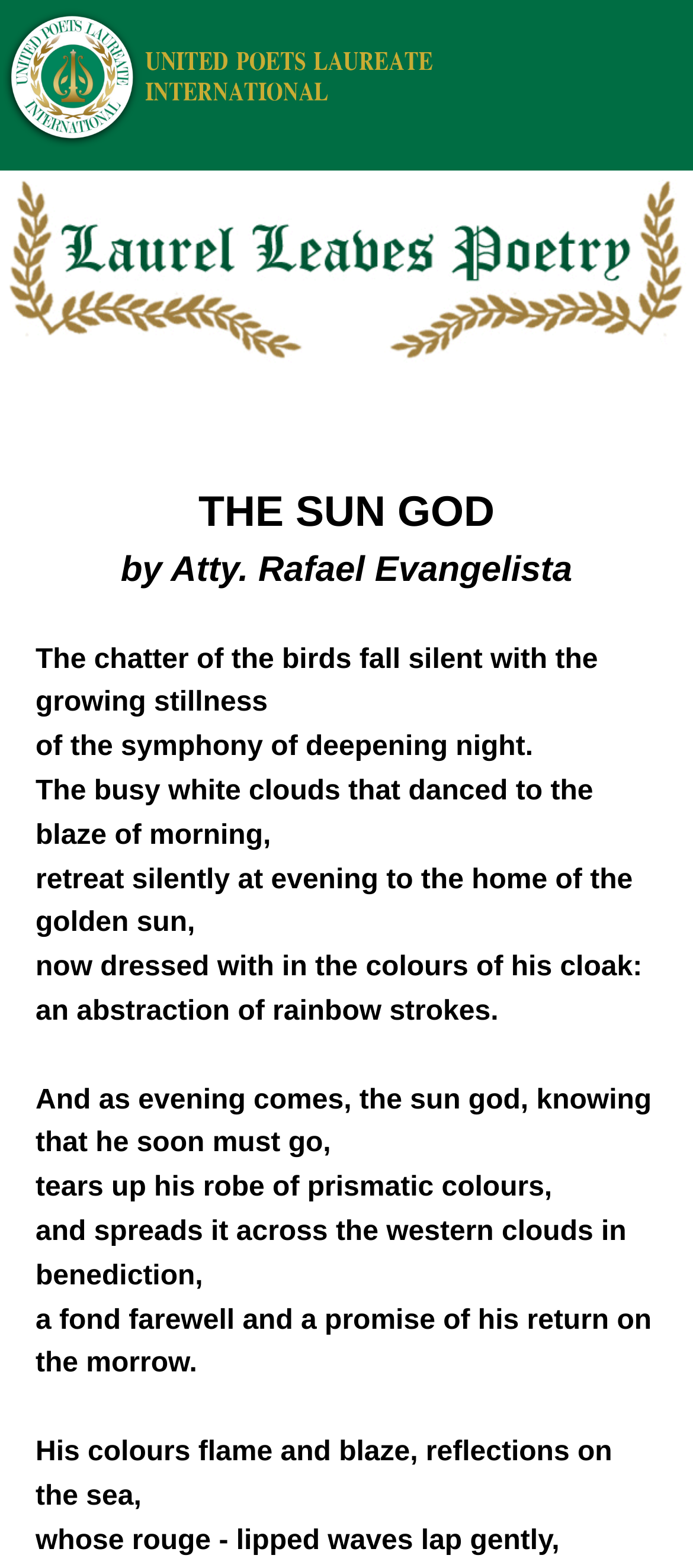What is the sun god doing in the poem?
Please utilize the information in the image to give a detailed response to the question.

The poem describes the sun god as 'tearing up his robe of prismatic colours' and 'spreading it across the western clouds in benediction'. This suggests that the sun god is actively doing something, which is tearing up his robe and spreading it across the clouds.